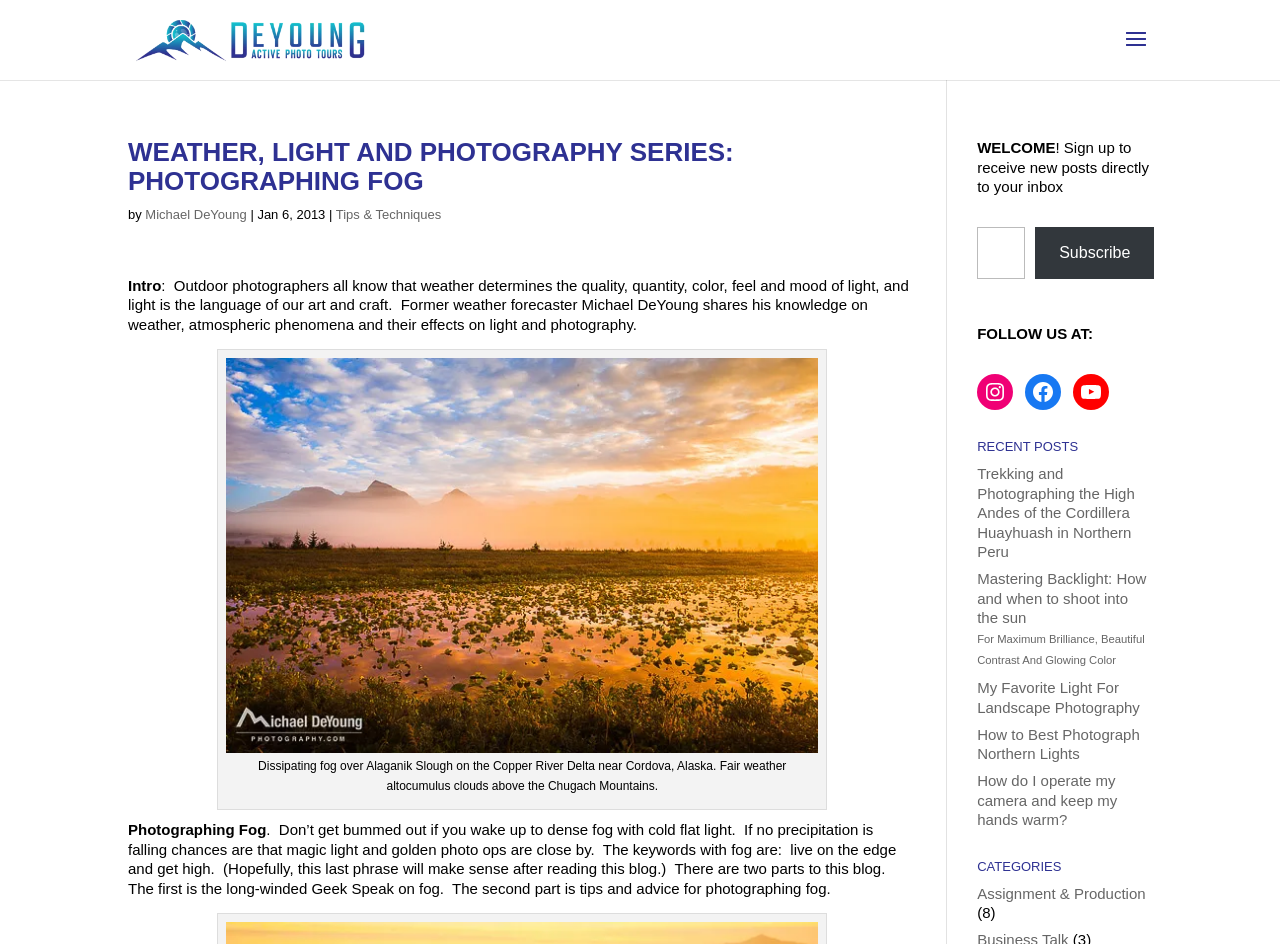Identify the bounding box coordinates of the clickable region required to complete the instruction: "Click on the 'Tips & Techniques' link". The coordinates should be given as four float numbers within the range of 0 and 1, i.e., [left, top, right, bottom].

[0.262, 0.219, 0.345, 0.235]